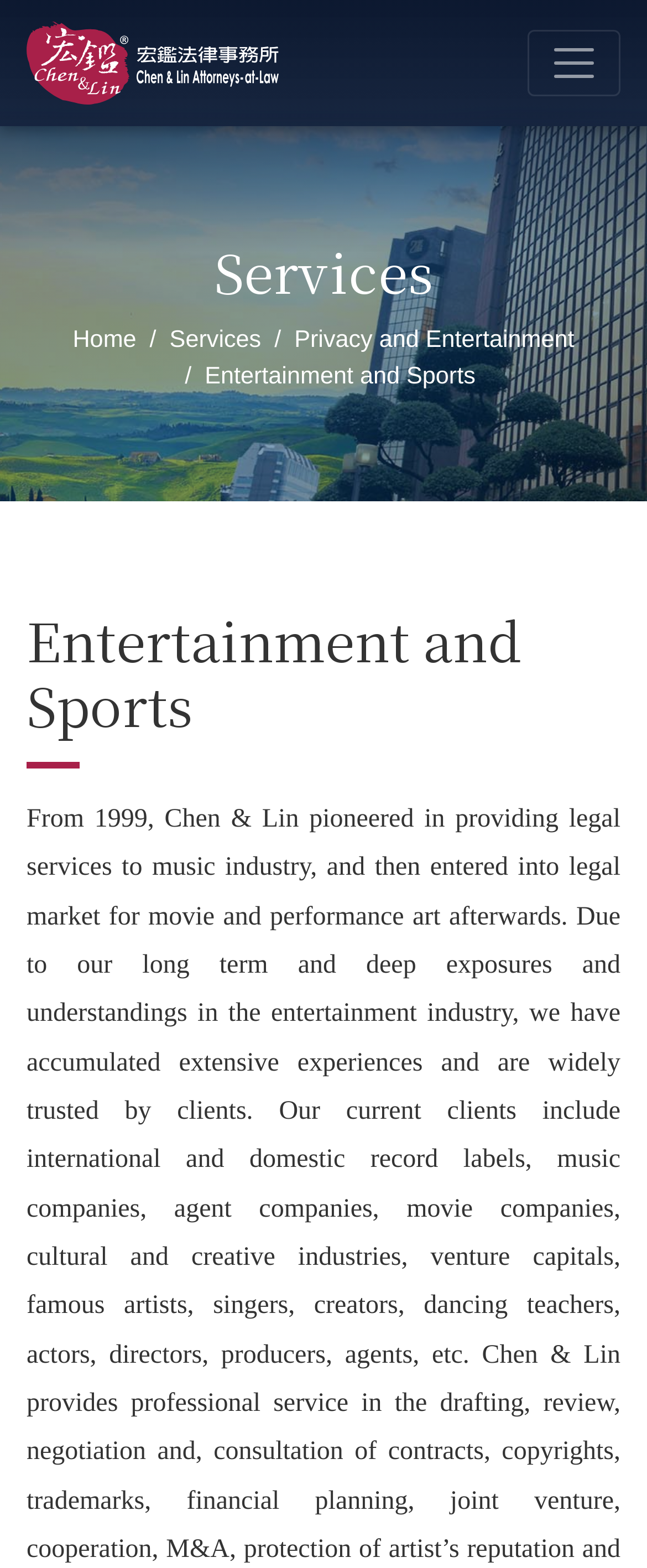What is the second-level heading on the webpage?
Please look at the screenshot and answer in one word or a short phrase.

Entertainment and Sports